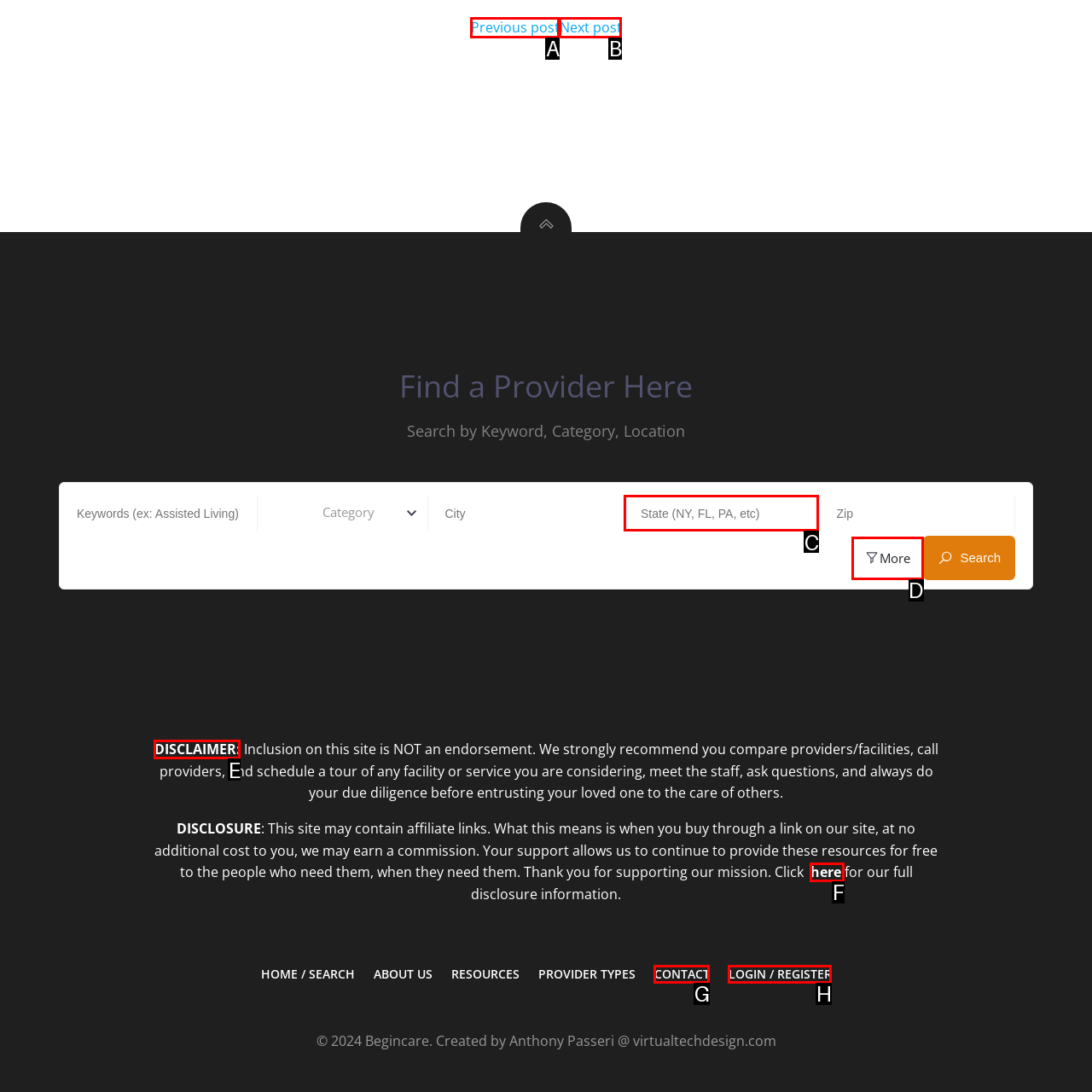Select the HTML element that needs to be clicked to perform the task: Read the disclaimer. Reply with the letter of the chosen option.

E